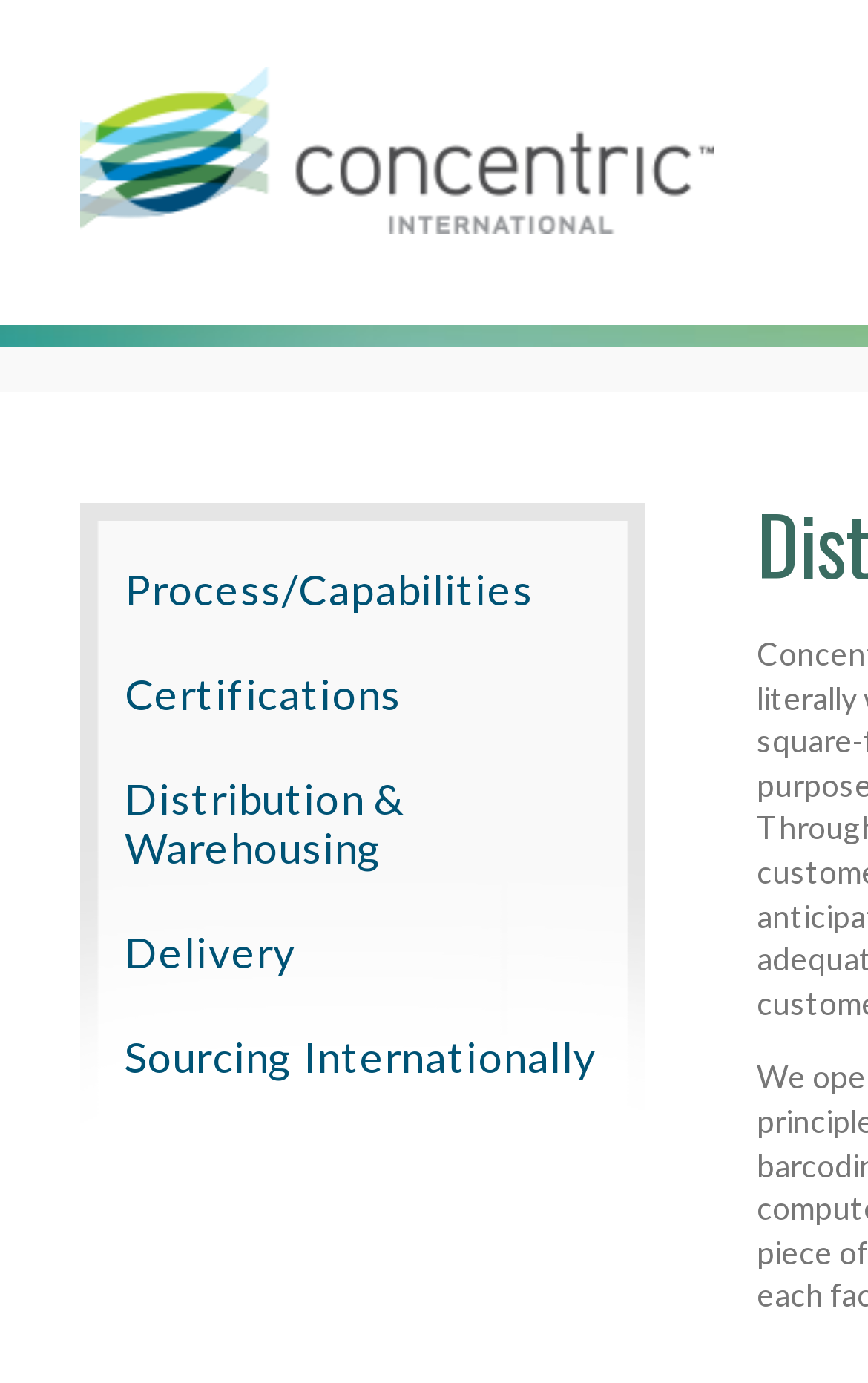How many links are in the navigation menu?
Based on the screenshot, provide your answer in one word or phrase.

5